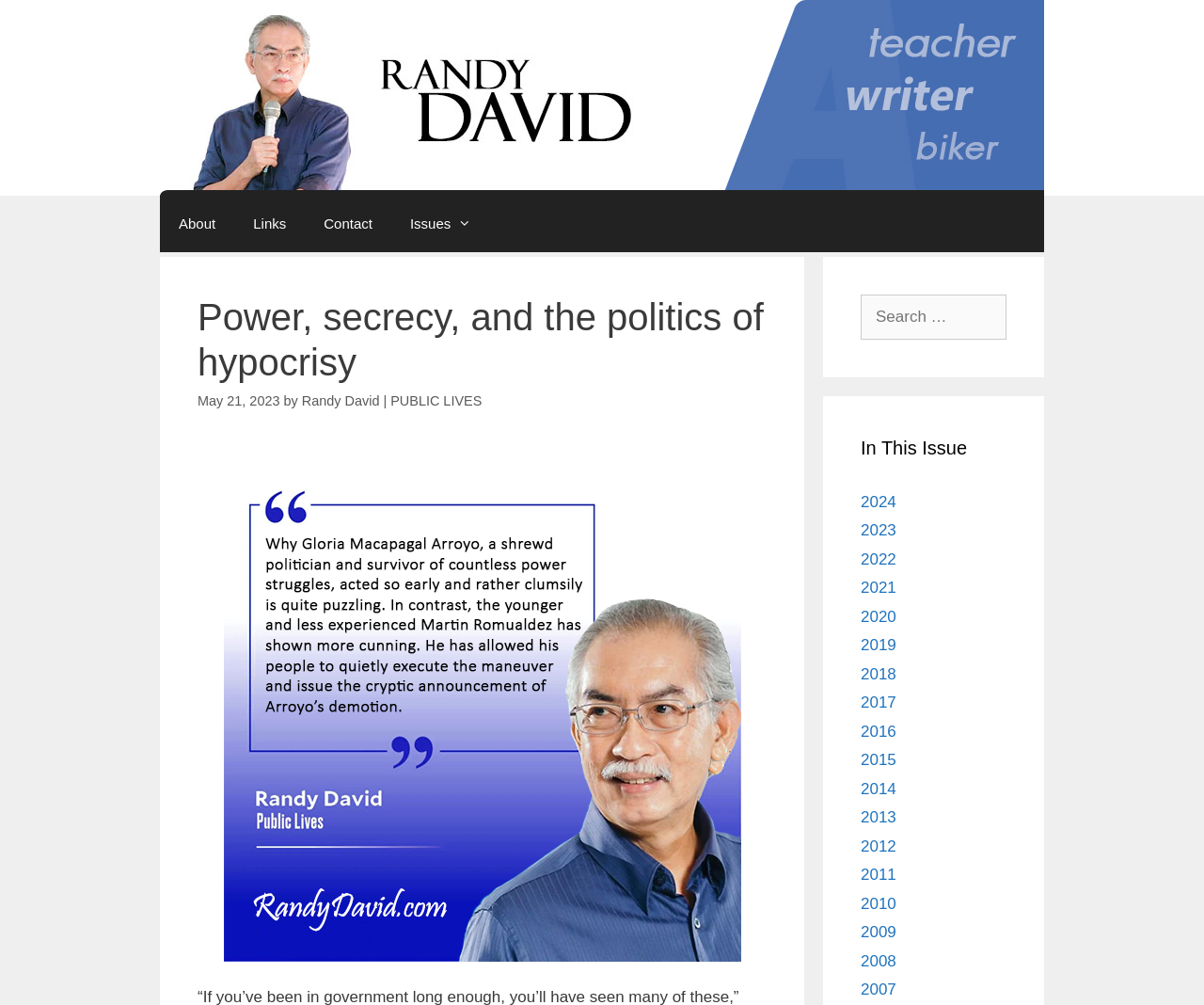Respond to the question with just a single word or phrase: 
What is the author of the article?

Randy David